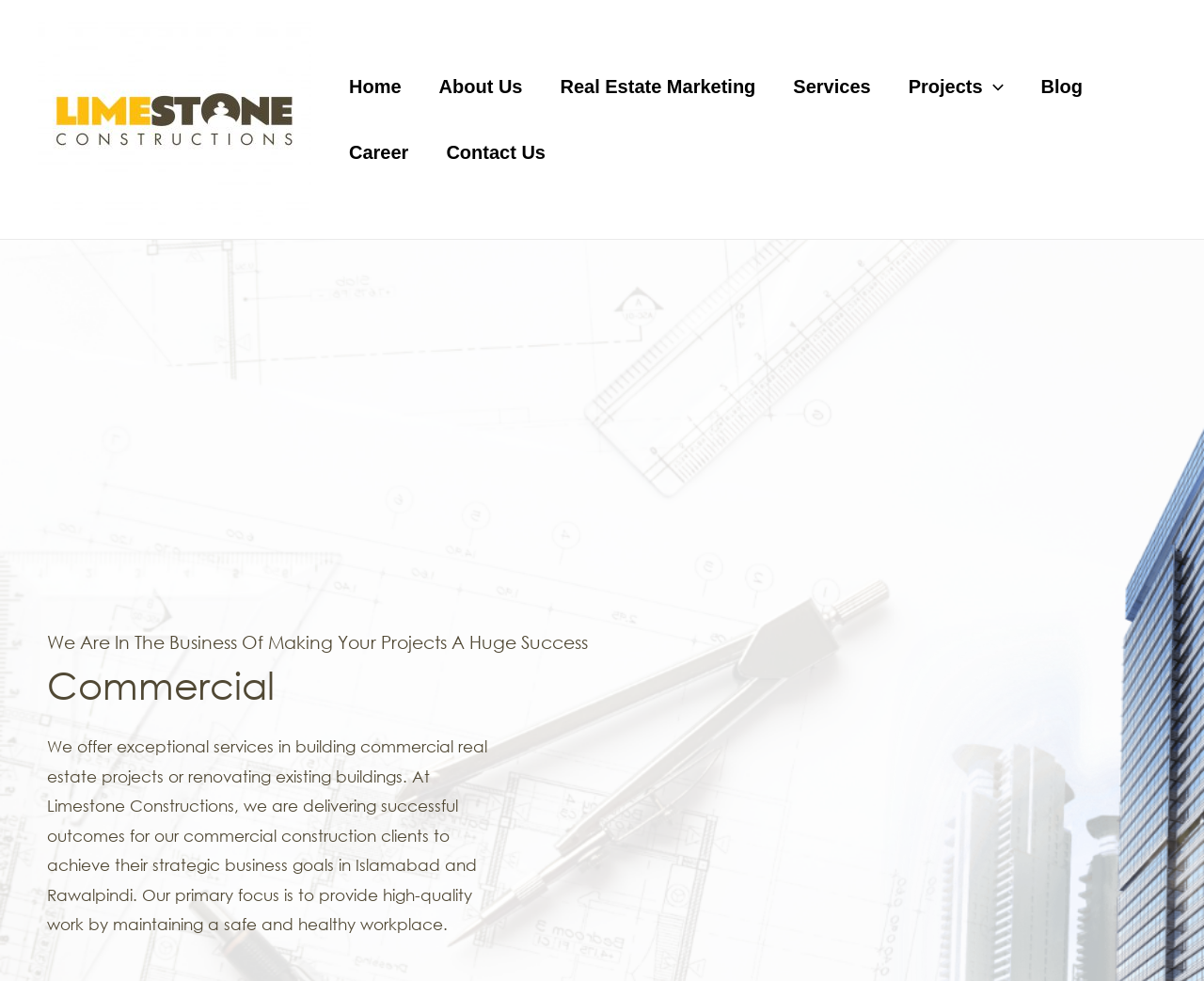Please identify the bounding box coordinates for the region that you need to click to follow this instruction: "Play FNAF Security Breach game online".

None